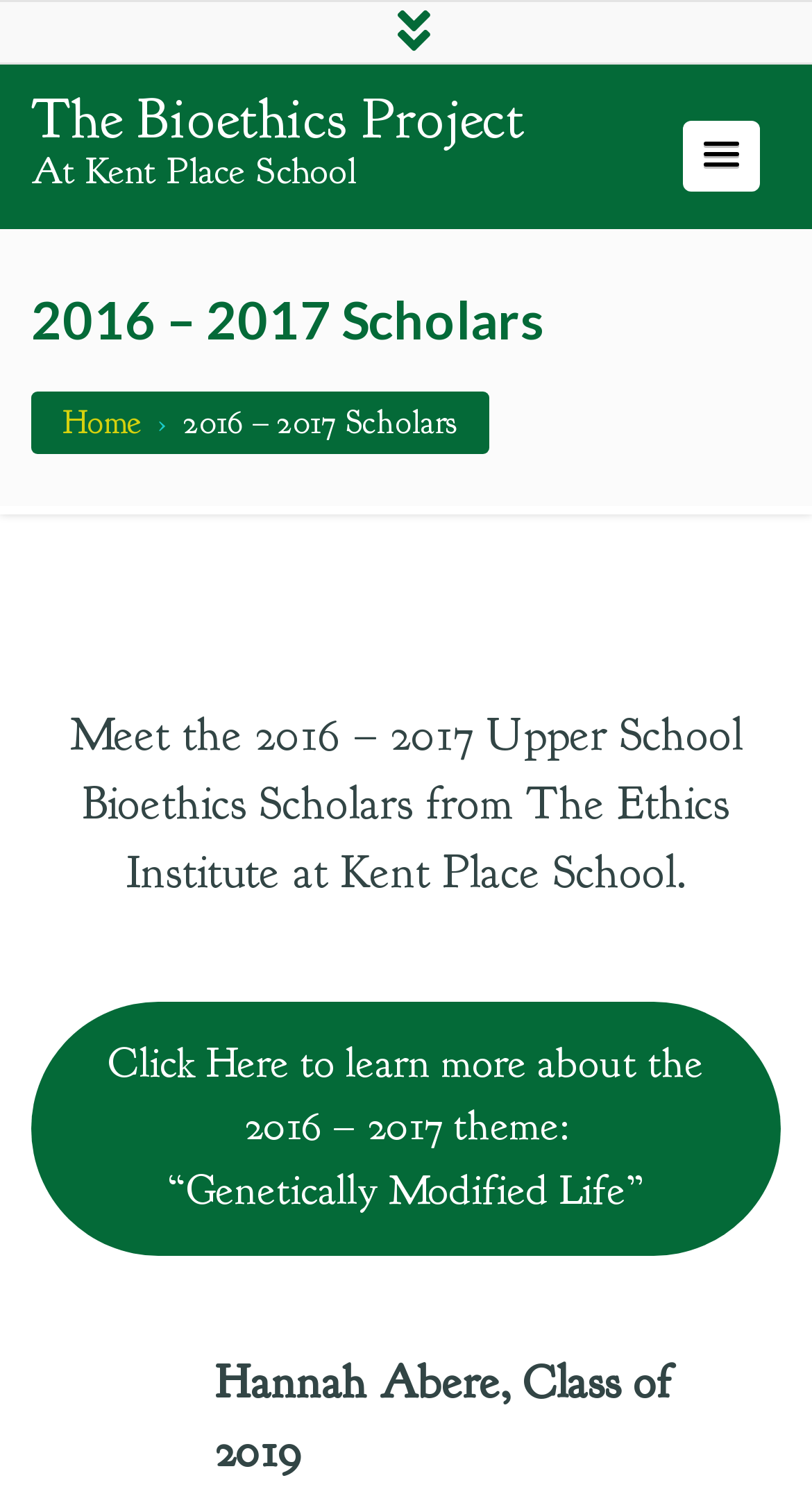Identify the headline of the webpage and generate its text content.

2016 – 2017 Scholars